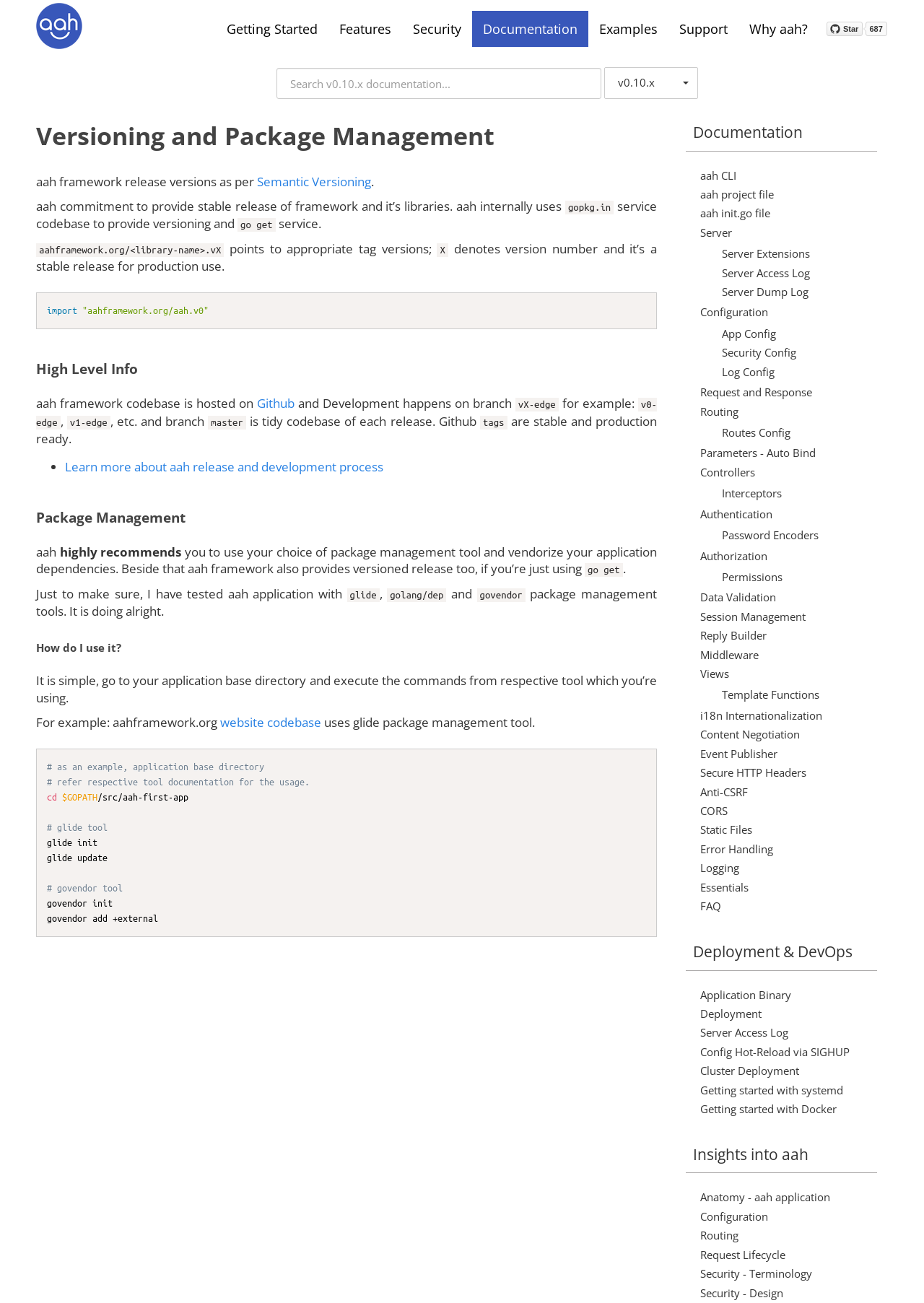How many links are there in the top navigation bar?
Provide an in-depth and detailed answer to the question.

The top navigation bar contains links to 'Getting Started', 'Features', 'Security', 'Documentation', 'Examples', 'Support', and 'Why aah?', which makes a total of 7 links.